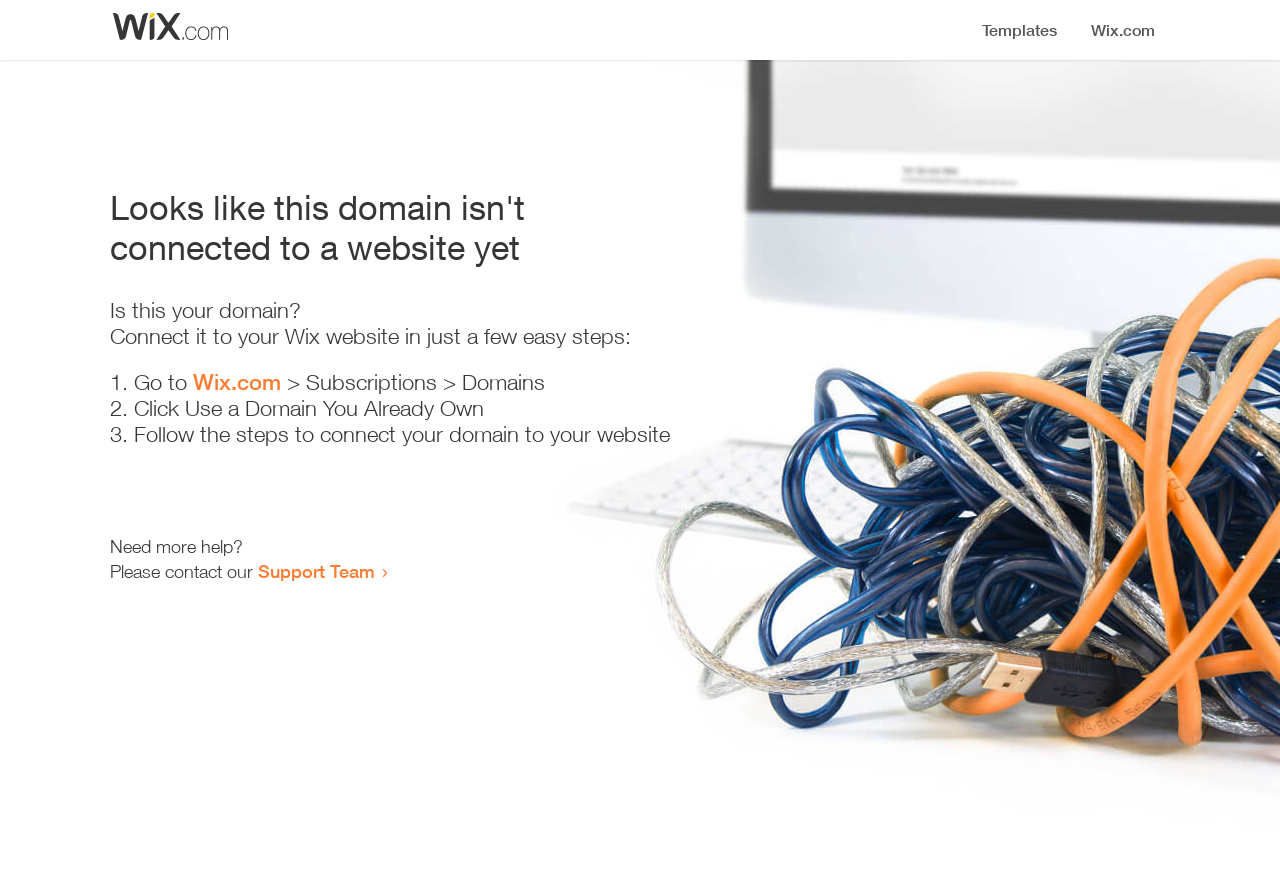Determine the bounding box coordinates for the HTML element described here: "Support Team".

[0.202, 0.644, 0.293, 0.669]